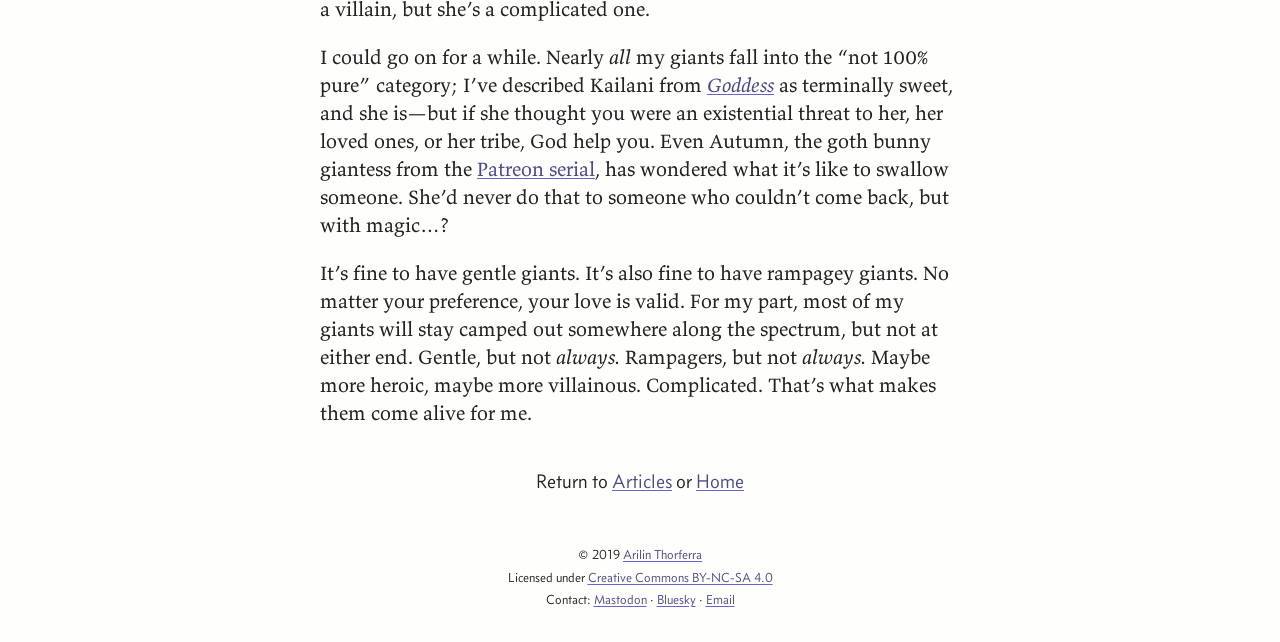Answer the following inquiry with a single word or phrase:
What is the author's name?

Arilin Thorferra